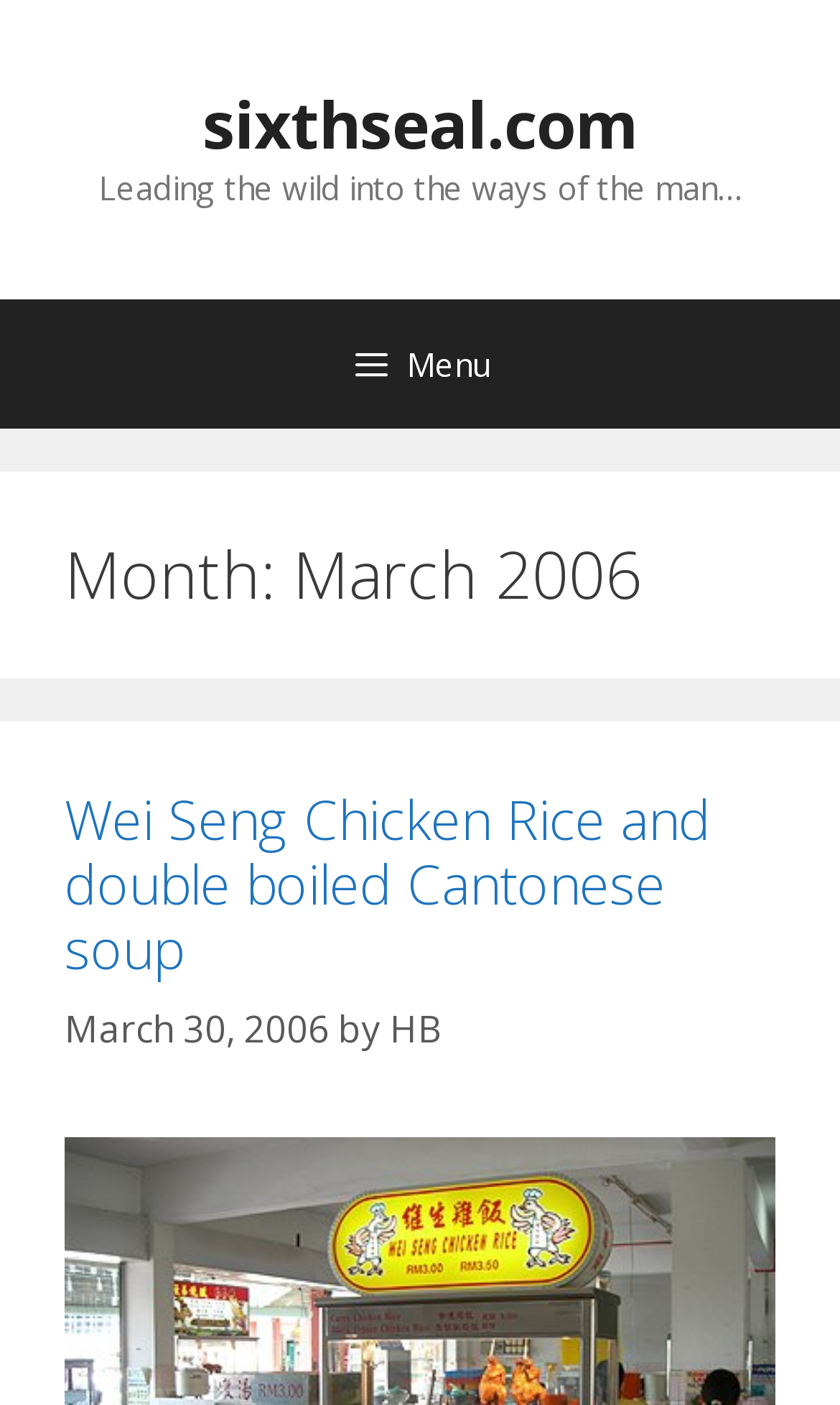What is the website's name?
Use the image to answer the question with a single word or phrase.

sixthseal.com